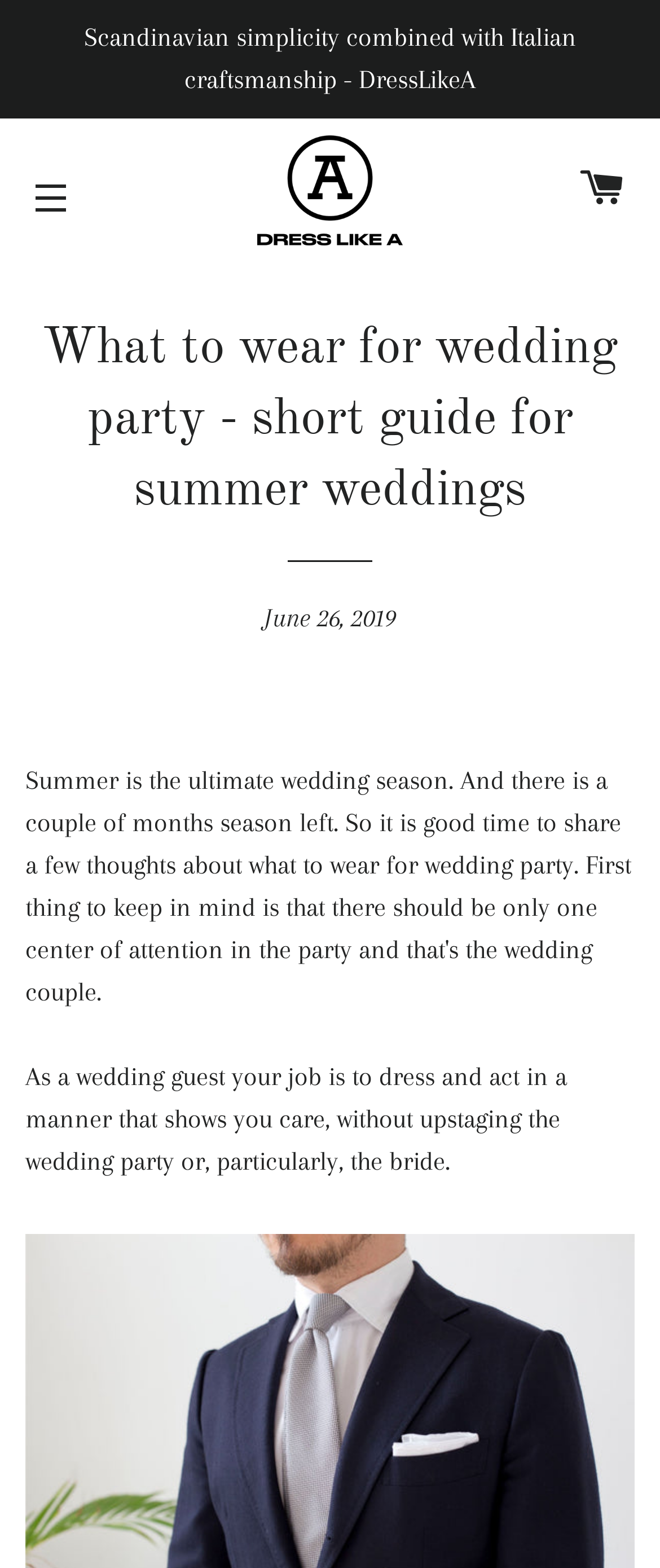When was the article published?
Refer to the image and give a detailed answer to the query.

I found the answer by looking at the time element with the static text 'June 26, 2019' which indicates the publication date of the article.